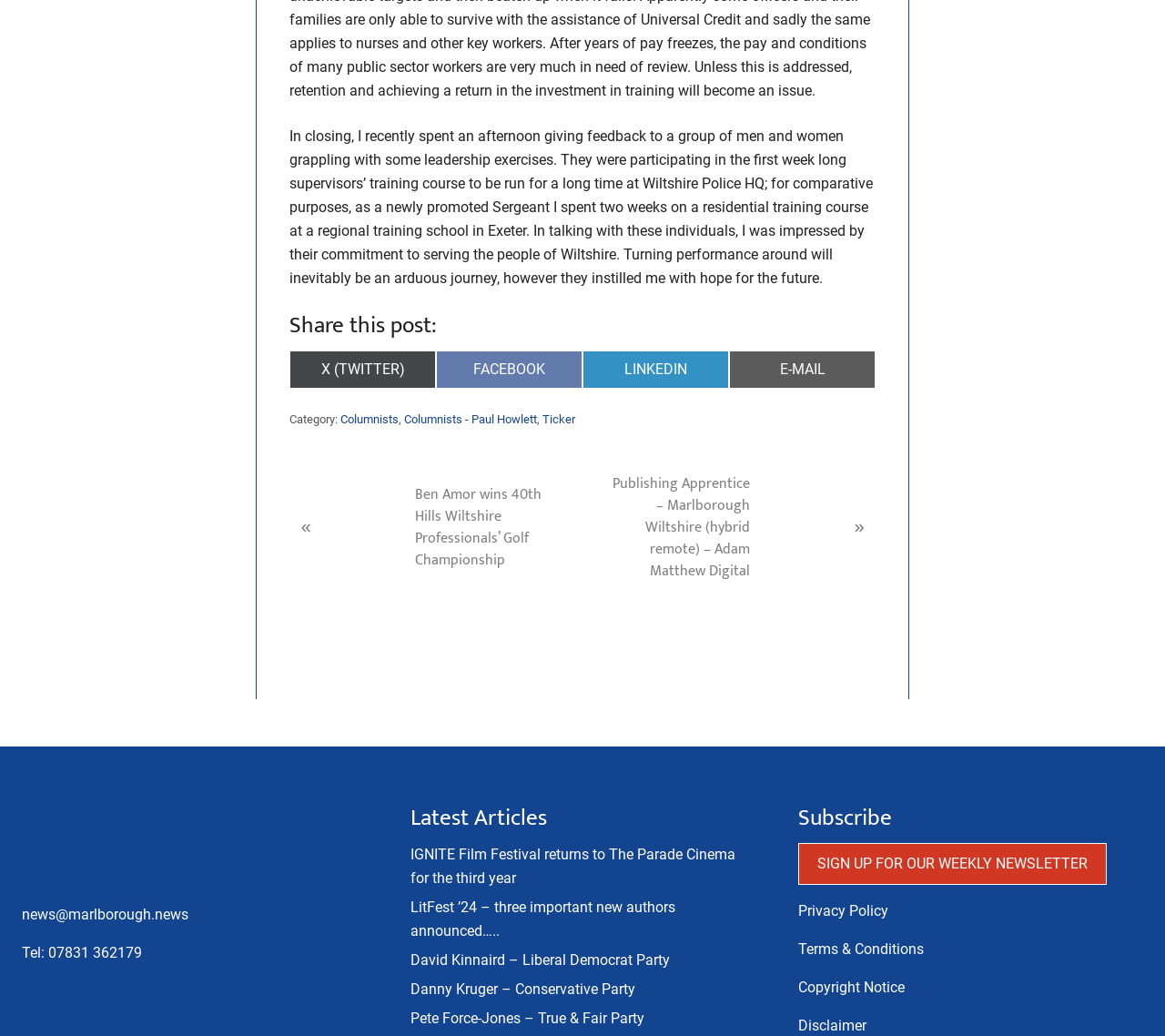Given the element description Columnists, predict the bounding box coordinates for the UI element in the webpage screenshot. The format should be (top-left x, top-left y, bottom-right x, bottom-right y), and the values should be between 0 and 1.

[0.292, 0.398, 0.342, 0.411]